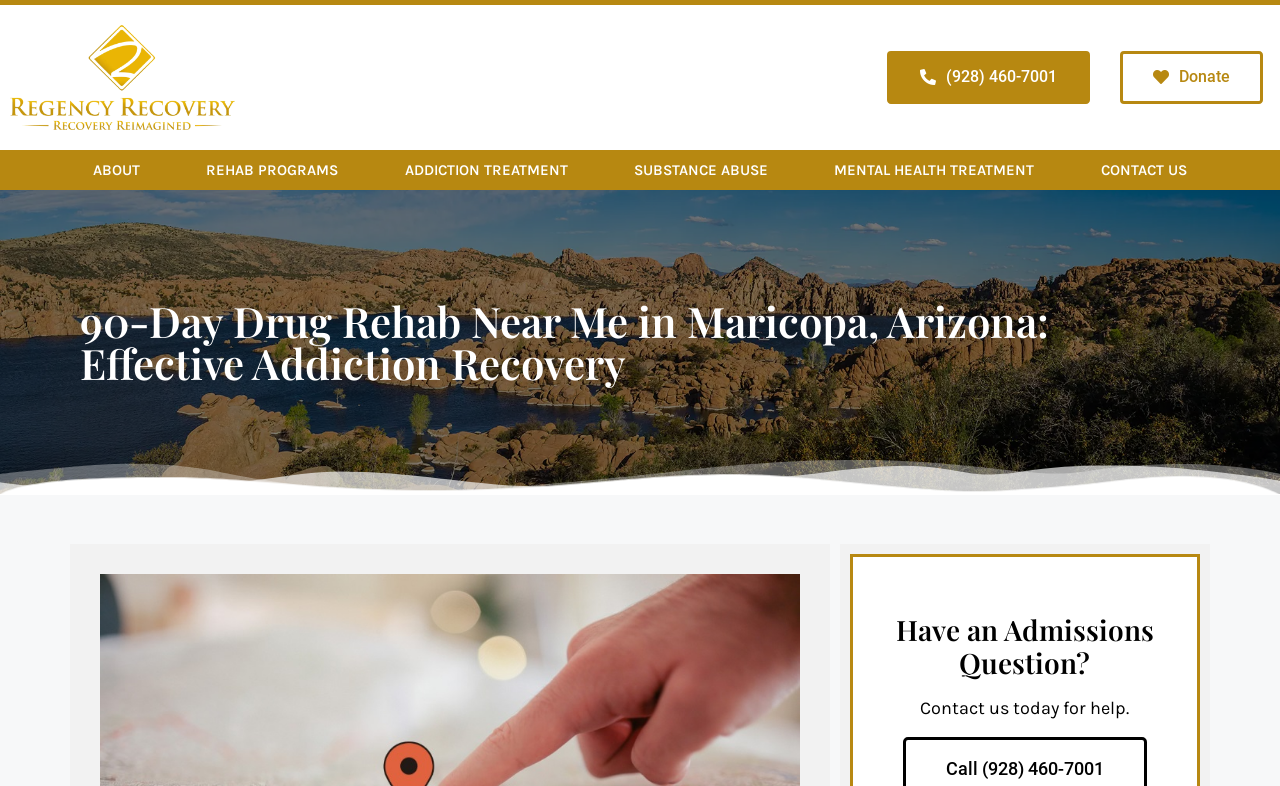Provide the bounding box coordinates for the UI element that is described by this text: "Mental Health Treatment". The coordinates should be in the form of four float numbers between 0 and 1: [left, top, right, bottom].

[0.626, 0.191, 0.834, 0.242]